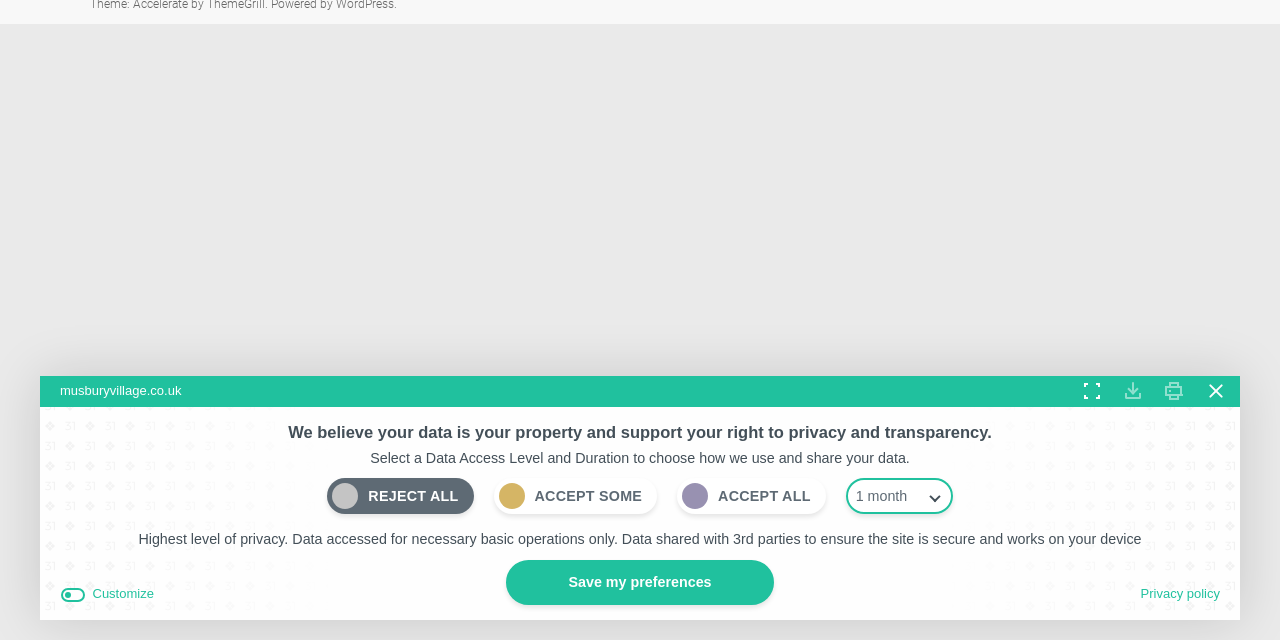Determine the bounding box coordinates of the UI element described by: "Enough talking shit".

None